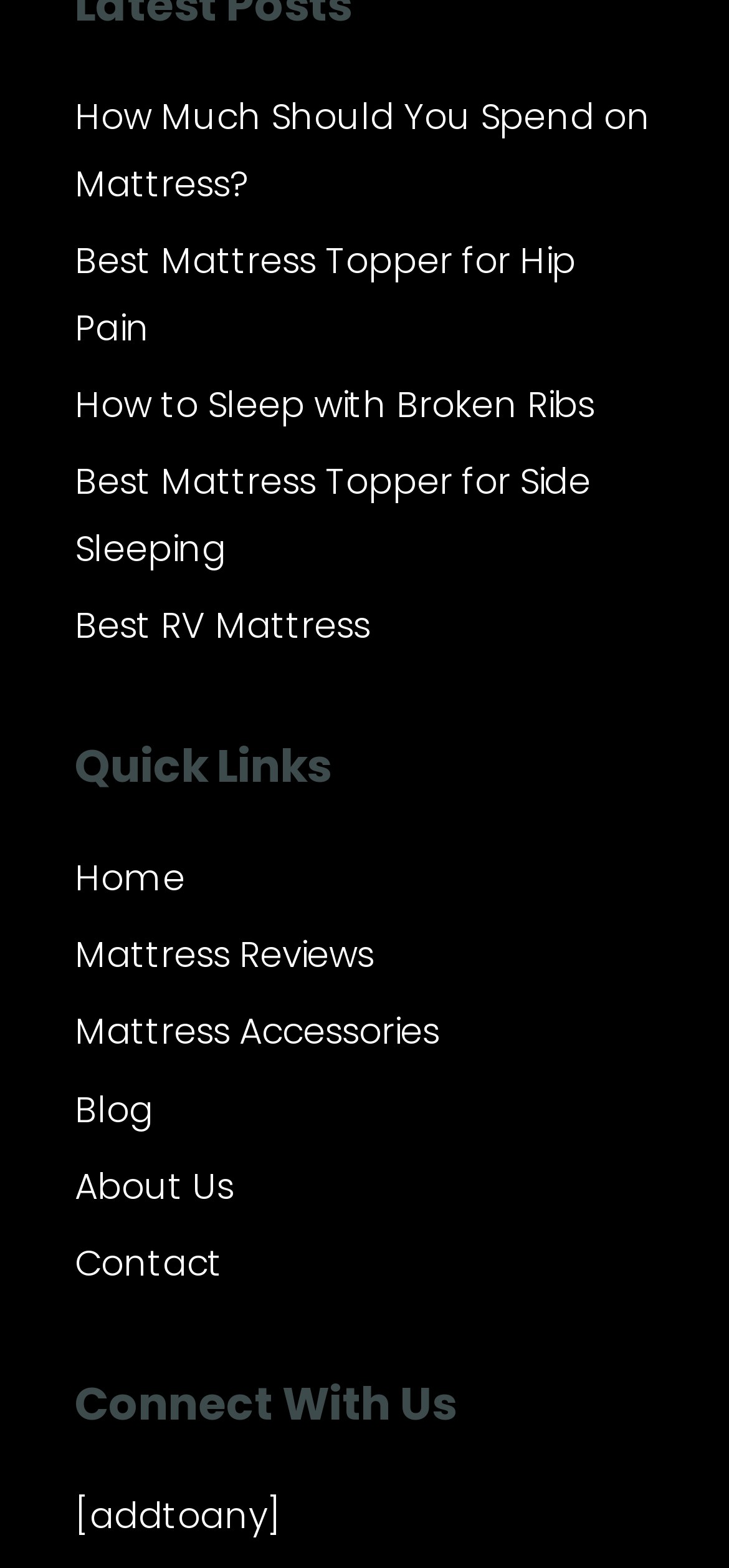Please answer the following question using a single word or phrase: What type of content can be found in the 'Blog' section?

Articles